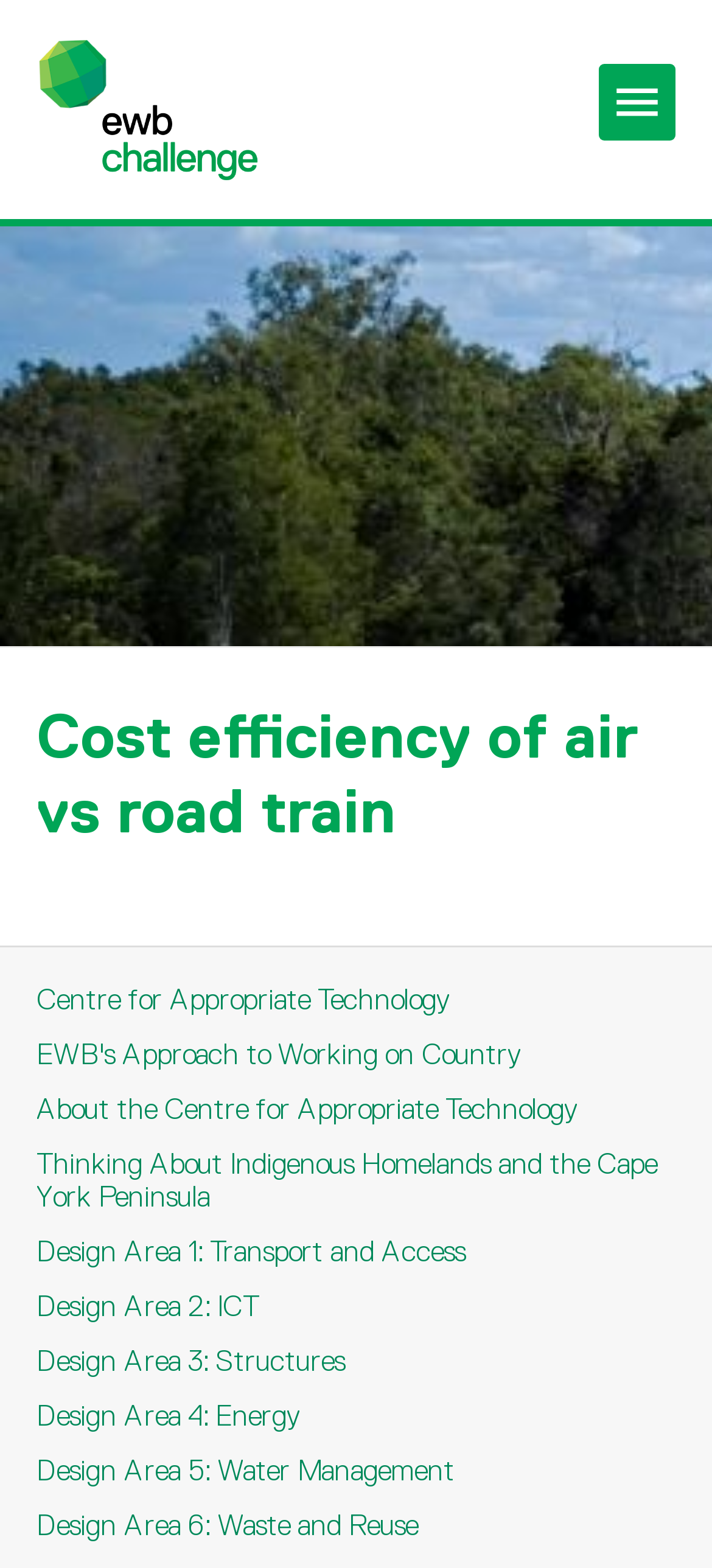What is the first design area listed?
Use the image to answer the question with a single word or phrase.

Transport and Access